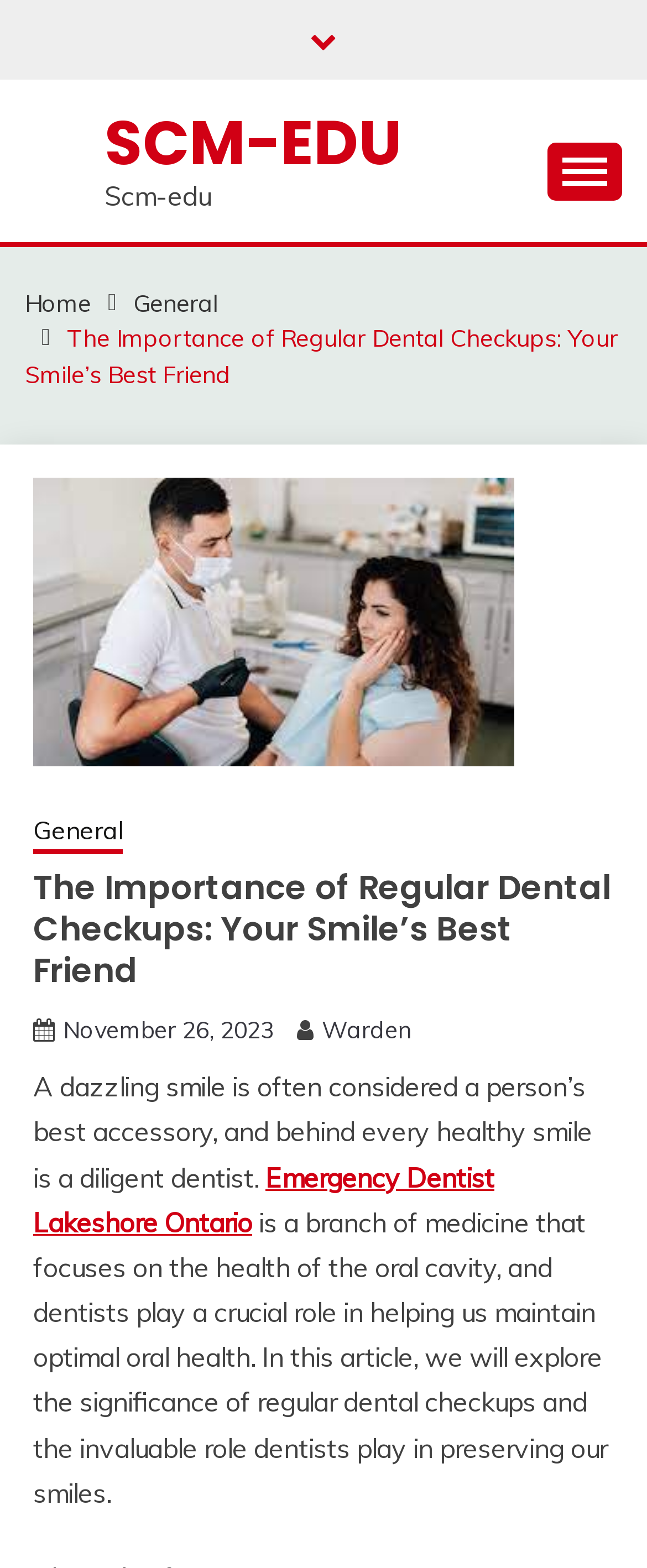Offer a comprehensive description of the webpage’s content and structure.

This webpage is about the importance of regular dental checkups and the role of dentists in maintaining oral health. At the top, there is a navigation menu with links to "Home" and "General" categories. Below the navigation menu, there is a figure, likely an image, that takes up most of the width of the page. 

Above the figure, there is a heading that reads "The Importance of Regular Dental Checkups: Your Smile’s Best Friend". Below the figure, there is a paragraph of text that explains the significance of regular dental checkups and the role of dentists in preserving oral health. This paragraph is followed by a link to "Emergency Dentist Lakeshore Ontario". 

To the right of the navigation menu, there is a button that expands to reveal a primary menu. At the bottom right of the page, there is a link with a font awesome icon. There are several other links and buttons scattered throughout the page, including links to "SCM-EDU" and "November 26, 2023", as well as a breadcrumbs navigation menu.